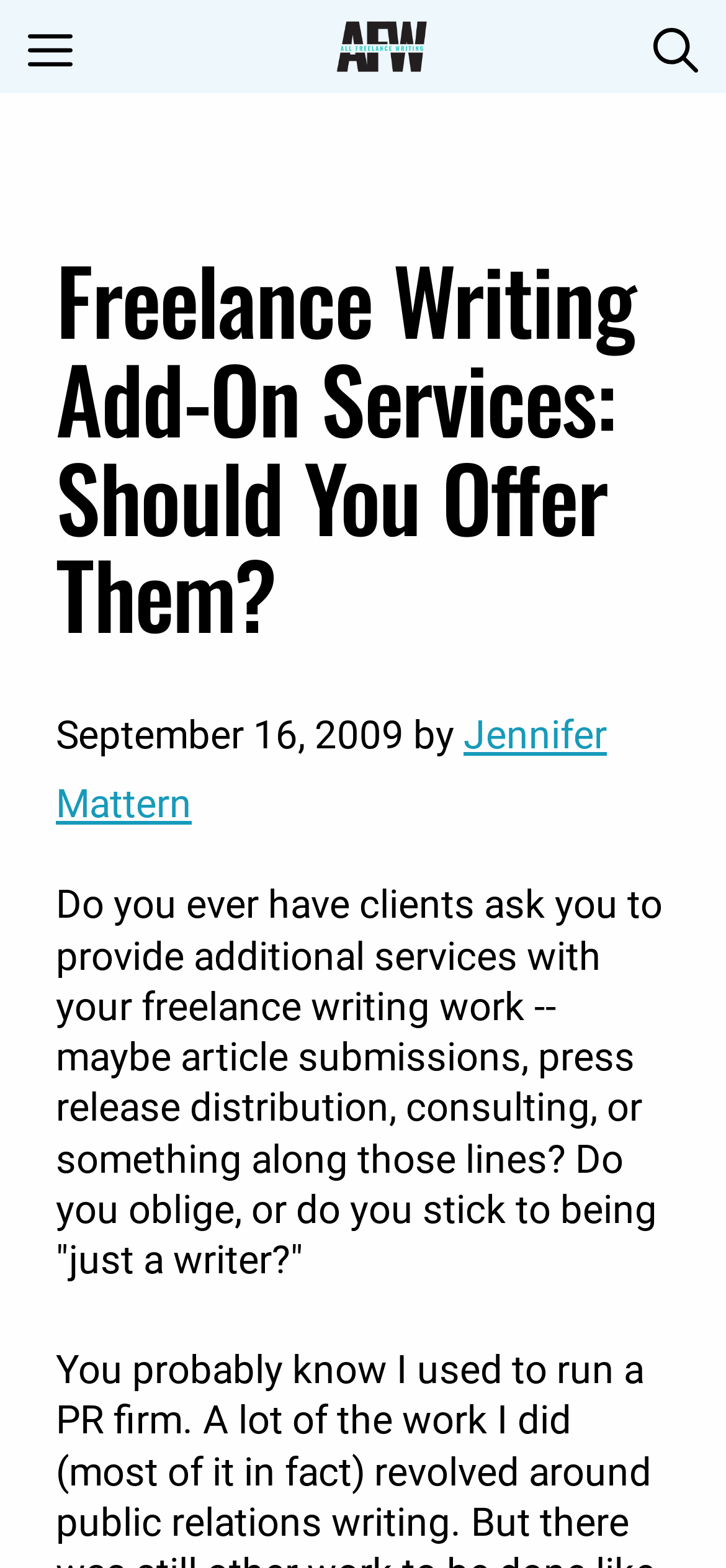Given the element description: "Jennifer Mattern", predict the bounding box coordinates of this UI element. The coordinates must be four float numbers between 0 and 1, given as [left, top, right, bottom].

[0.077, 0.454, 0.836, 0.528]